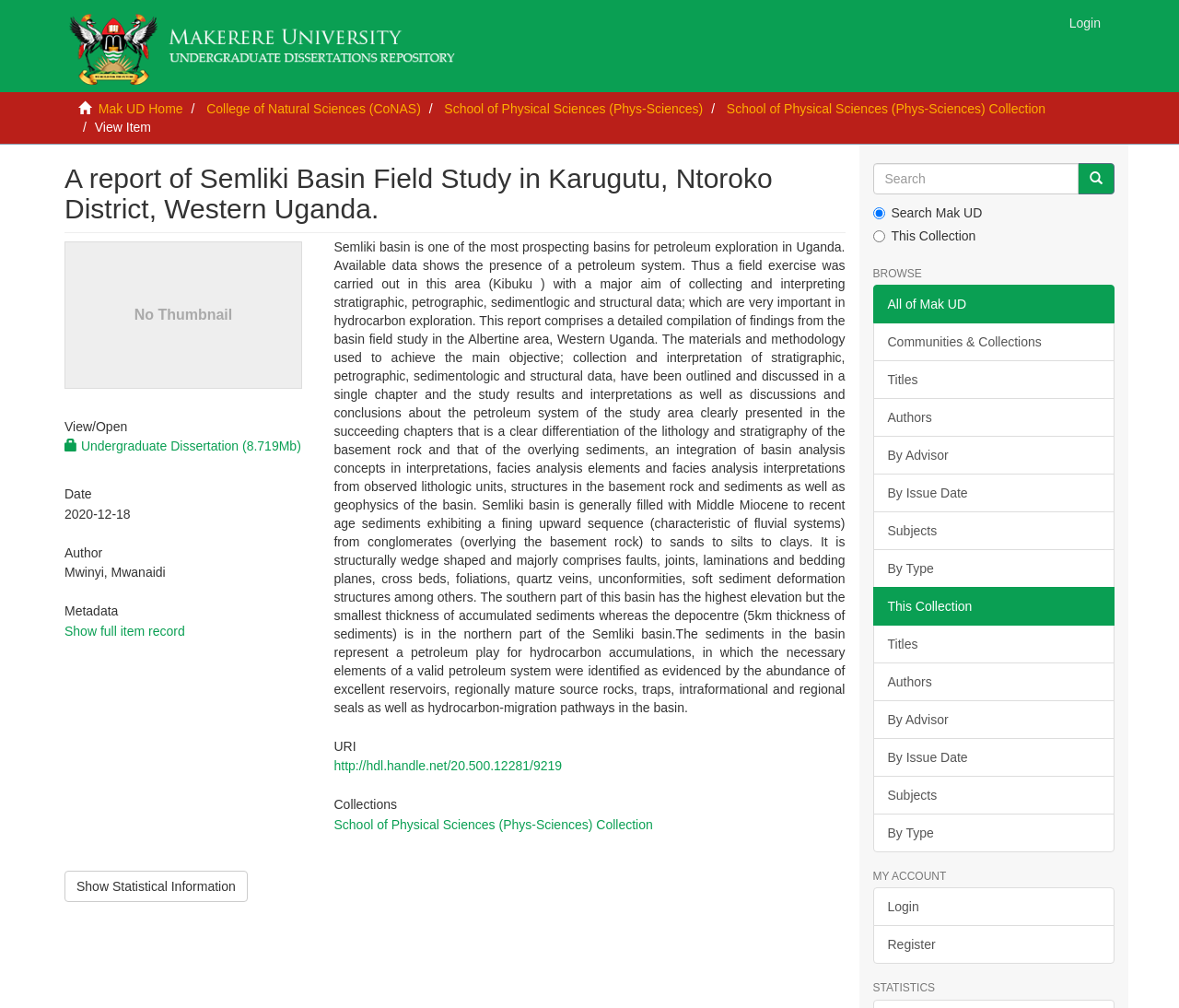Determine the bounding box coordinates of the clickable region to carry out the instruction: "View the 'A report of Semliki Basin Field Study in Karugutu, Ntoroko District, Western Uganda.' item".

[0.055, 0.162, 0.717, 0.231]